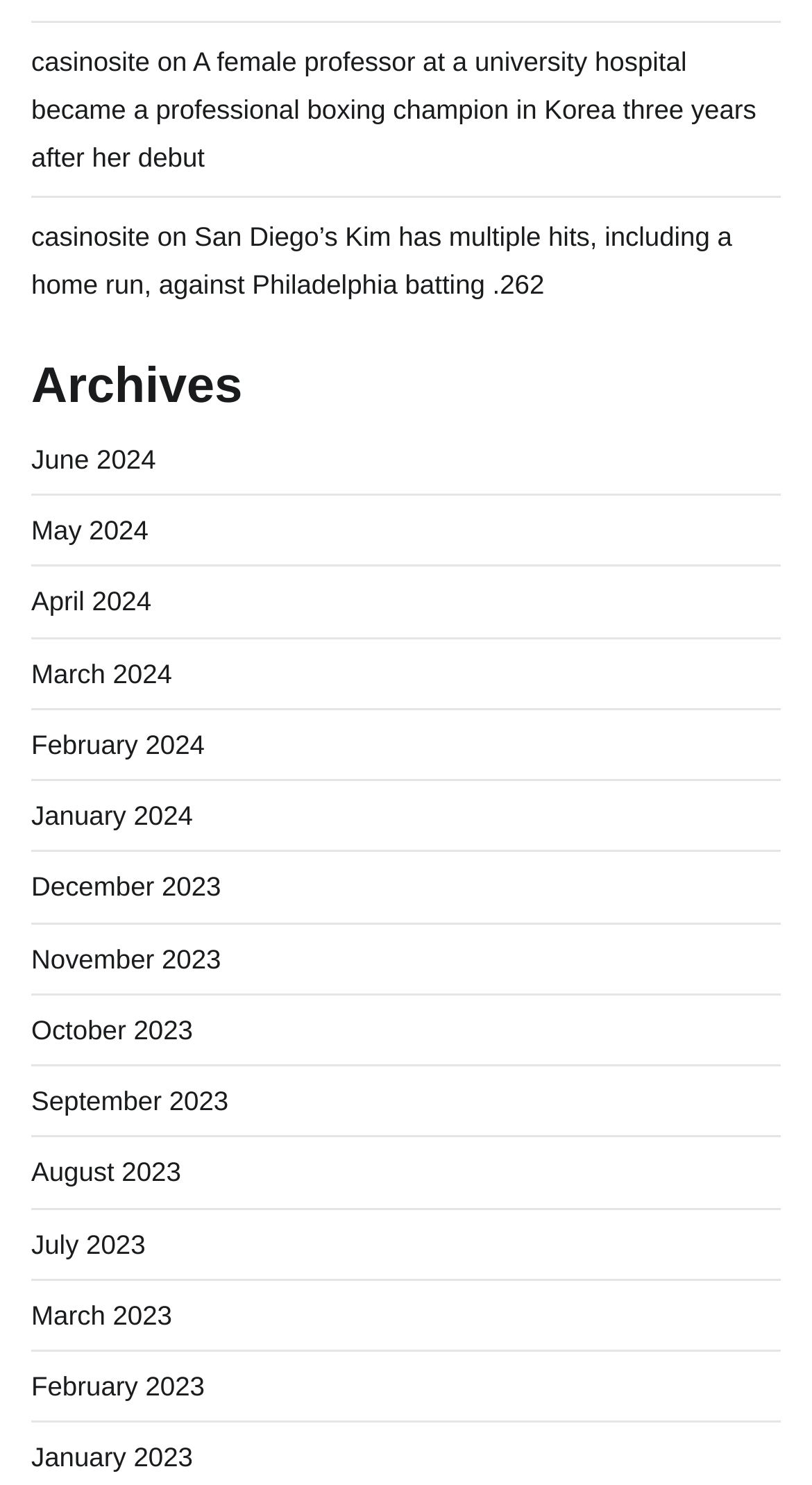Please find the bounding box coordinates of the element's region to be clicked to carry out this instruction: "view archives for June 2024".

[0.038, 0.299, 0.192, 0.32]